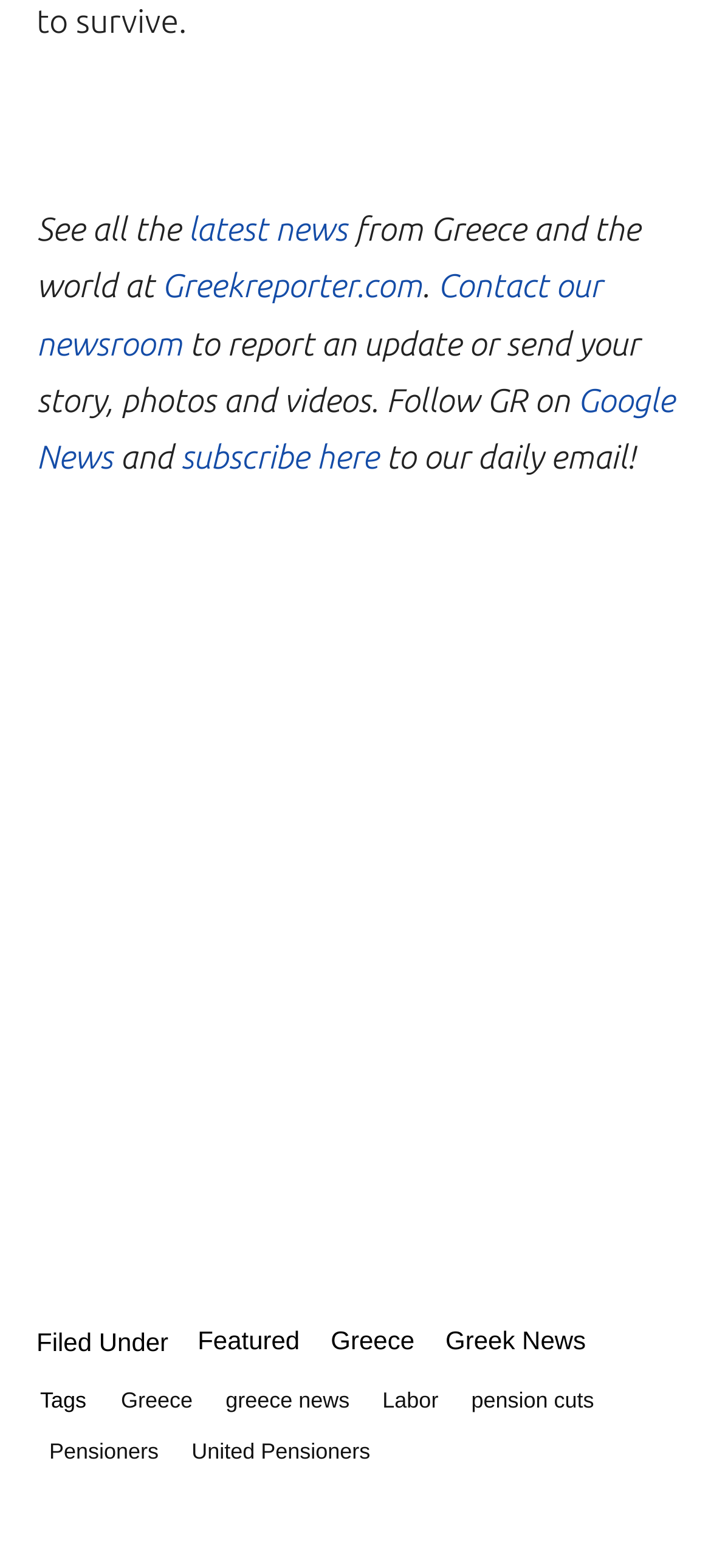Identify the bounding box coordinates of the specific part of the webpage to click to complete this instruction: "Contact our newsroom".

[0.051, 0.171, 0.847, 0.231]